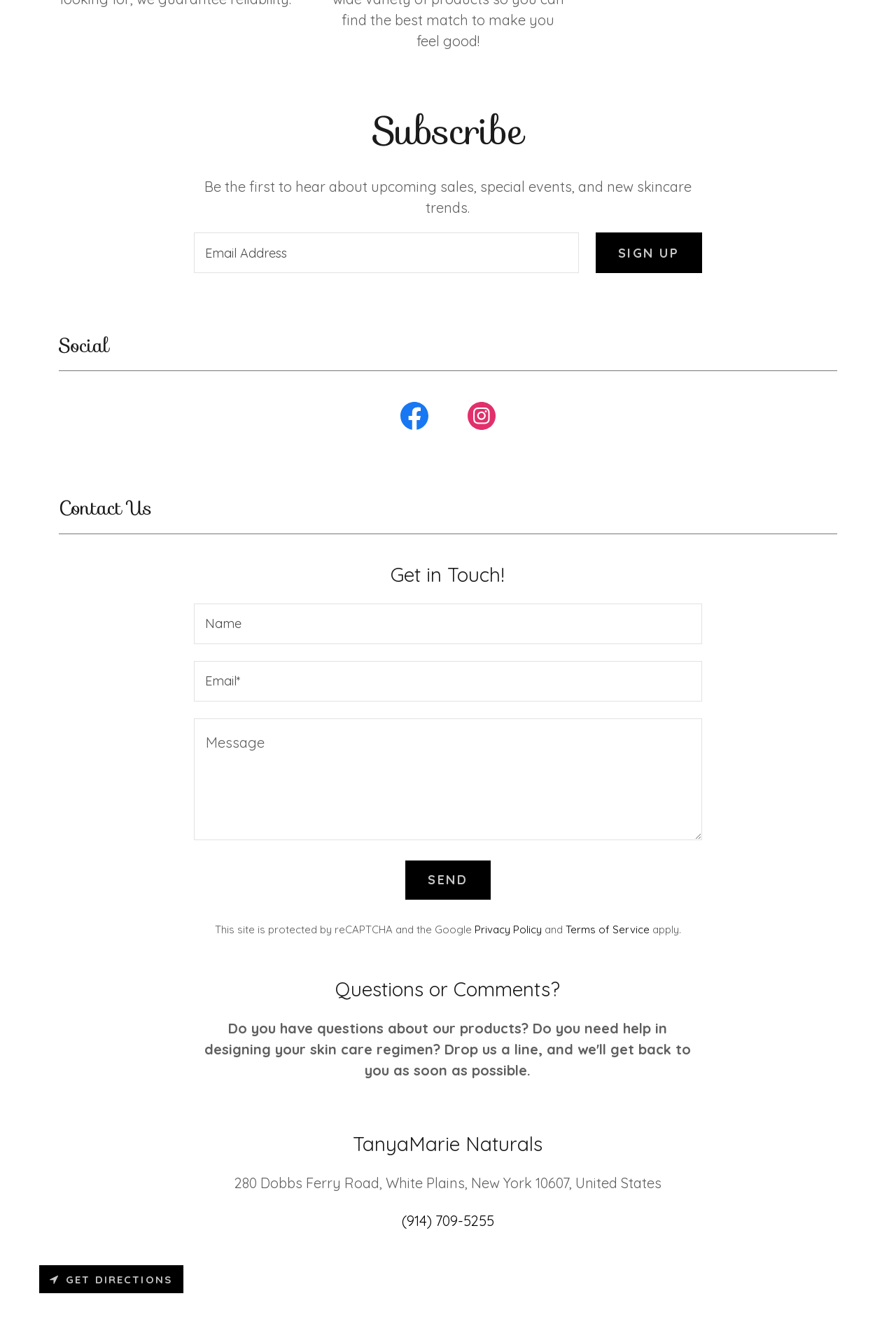Given the description: "Terms of Service", determine the bounding box coordinates of the UI element. The coordinates should be formatted as four float numbers between 0 and 1, [left, top, right, bottom].

[0.631, 0.697, 0.725, 0.707]